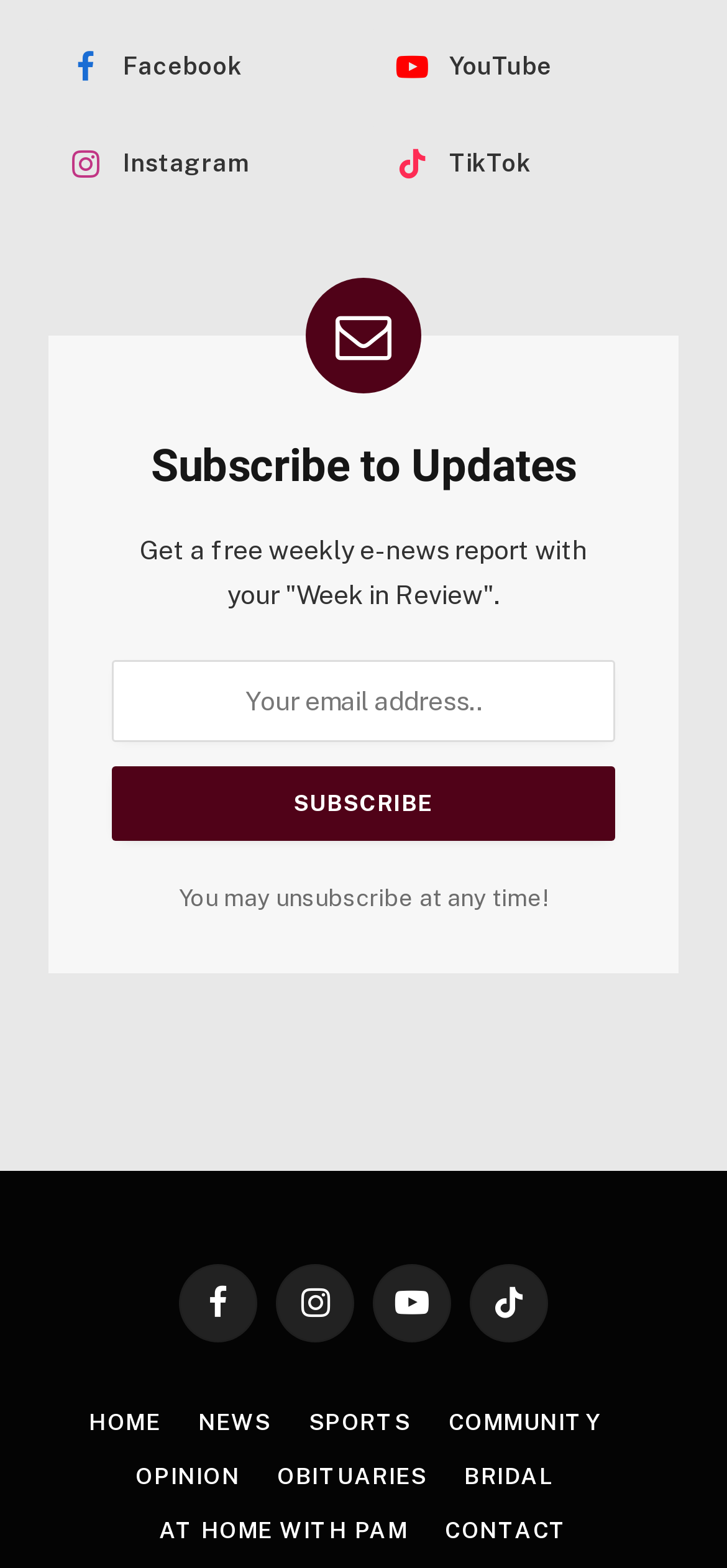Predict the bounding box coordinates for the UI element described as: "concrete". The coordinates should be four float numbers between 0 and 1, presented as [left, top, right, bottom].

None